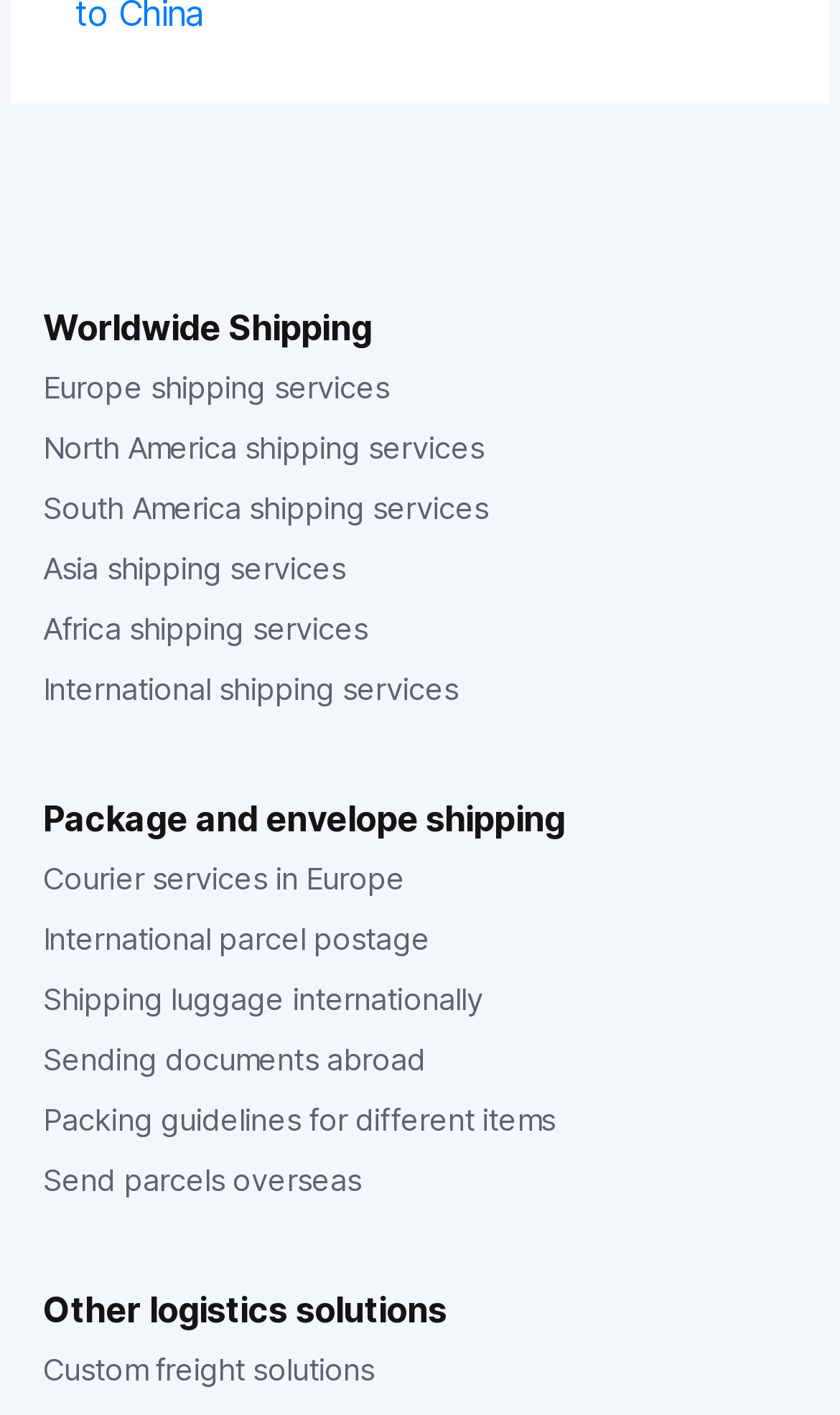Determine the bounding box coordinates for the element that should be clicked to follow this instruction: "Get information on sending documents abroad". The coordinates should be given as four float numbers between 0 and 1, in the format [left, top, right, bottom].

[0.051, 0.73, 0.507, 0.767]